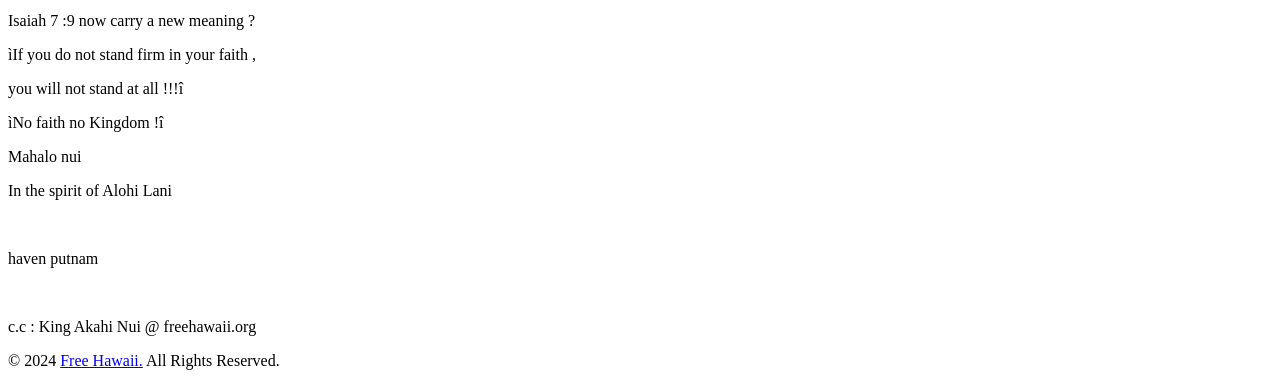Look at the image and write a detailed answer to the question: 
What is the first quote mentioned?

The first quote mentioned on the webpage is 'Isaiah 7 :9 now carry a new meaning?' which is displayed at the top of the page.